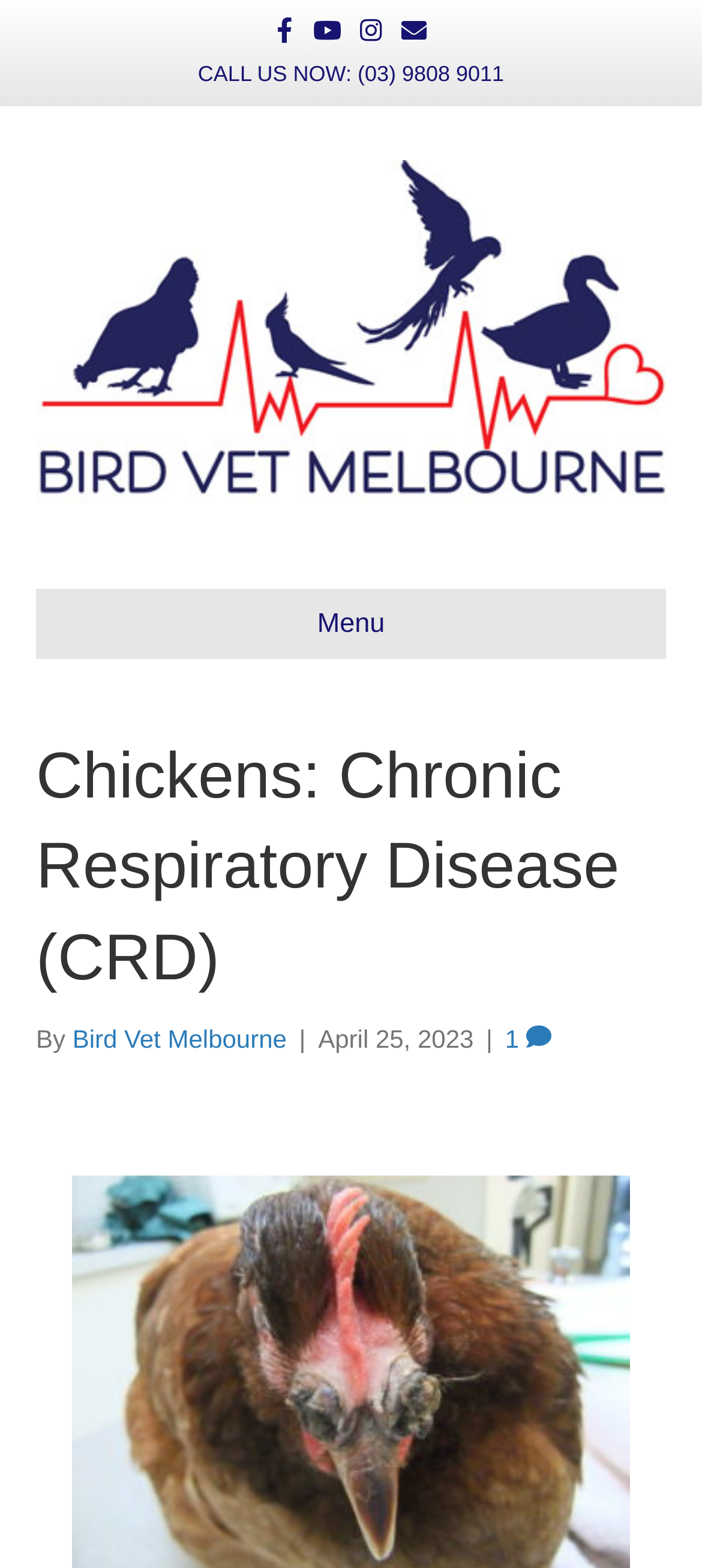Generate a thorough description of the webpage.

The webpage is about Chronic Respiratory Disease (CRD) in chickens, a common health issue in backyard hens. At the top left corner, there are four social media links: Facebook, Youtube, Instagram, and Email. Next to these links, there is a call-to-action button "CALL US NOW" with a phone number. 

Below the social media links, there is a logo of "Bird Vet Melbourne" with a link to the website. To the right of the logo, there is a navigation menu button labeled "Menu". 

The main content of the webpage starts with a heading "Chickens: Chronic Respiratory Disease (CRD)" at the top center. Below the heading, there is a byline indicating the author, "Bird Vet Melbourne", and the publication date, "April 25, 2023".